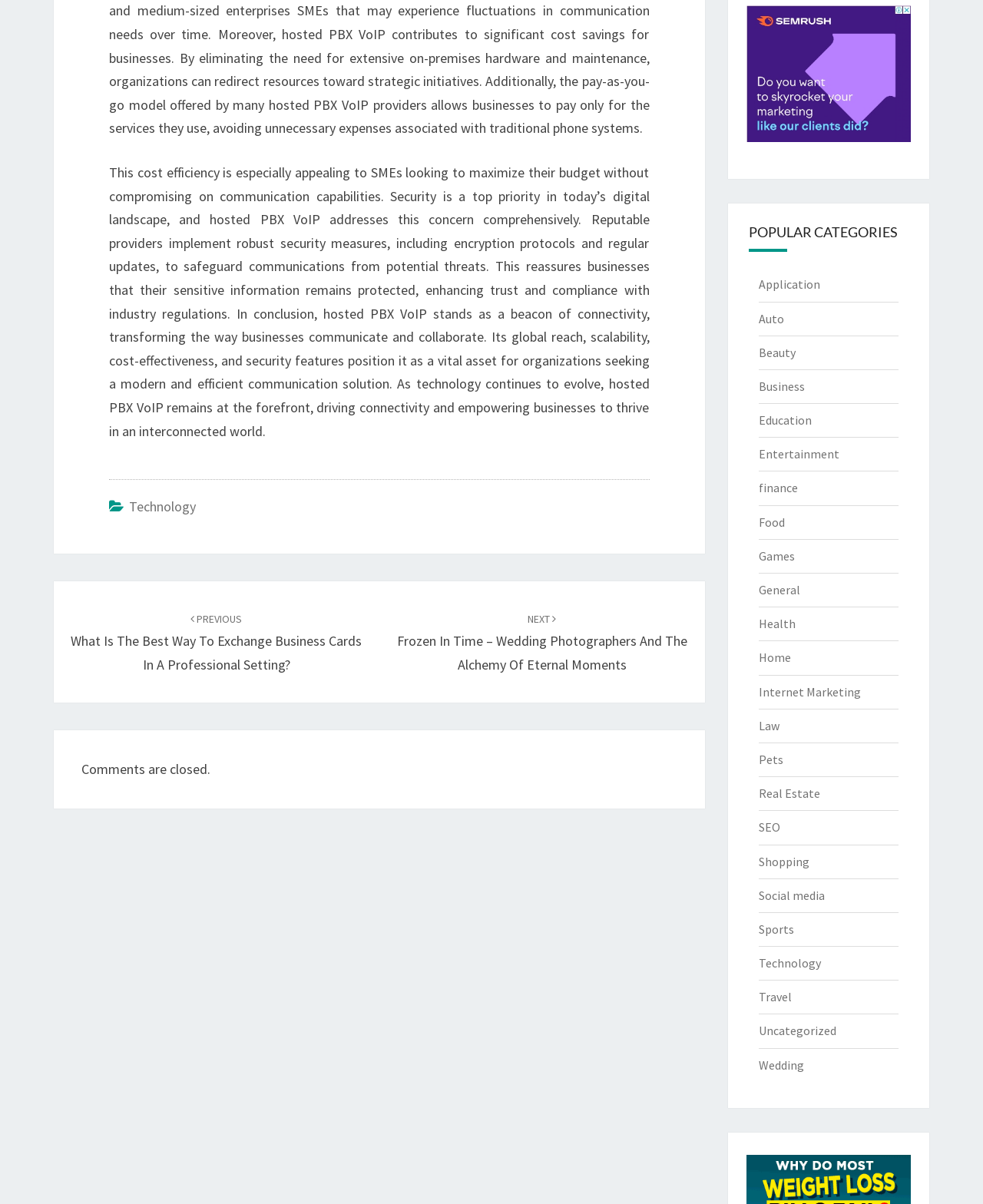Please indicate the bounding box coordinates for the clickable area to complete the following task: "Read the previous post". The coordinates should be specified as four float numbers between 0 and 1, i.e., [left, top, right, bottom].

[0.072, 0.506, 0.368, 0.559]